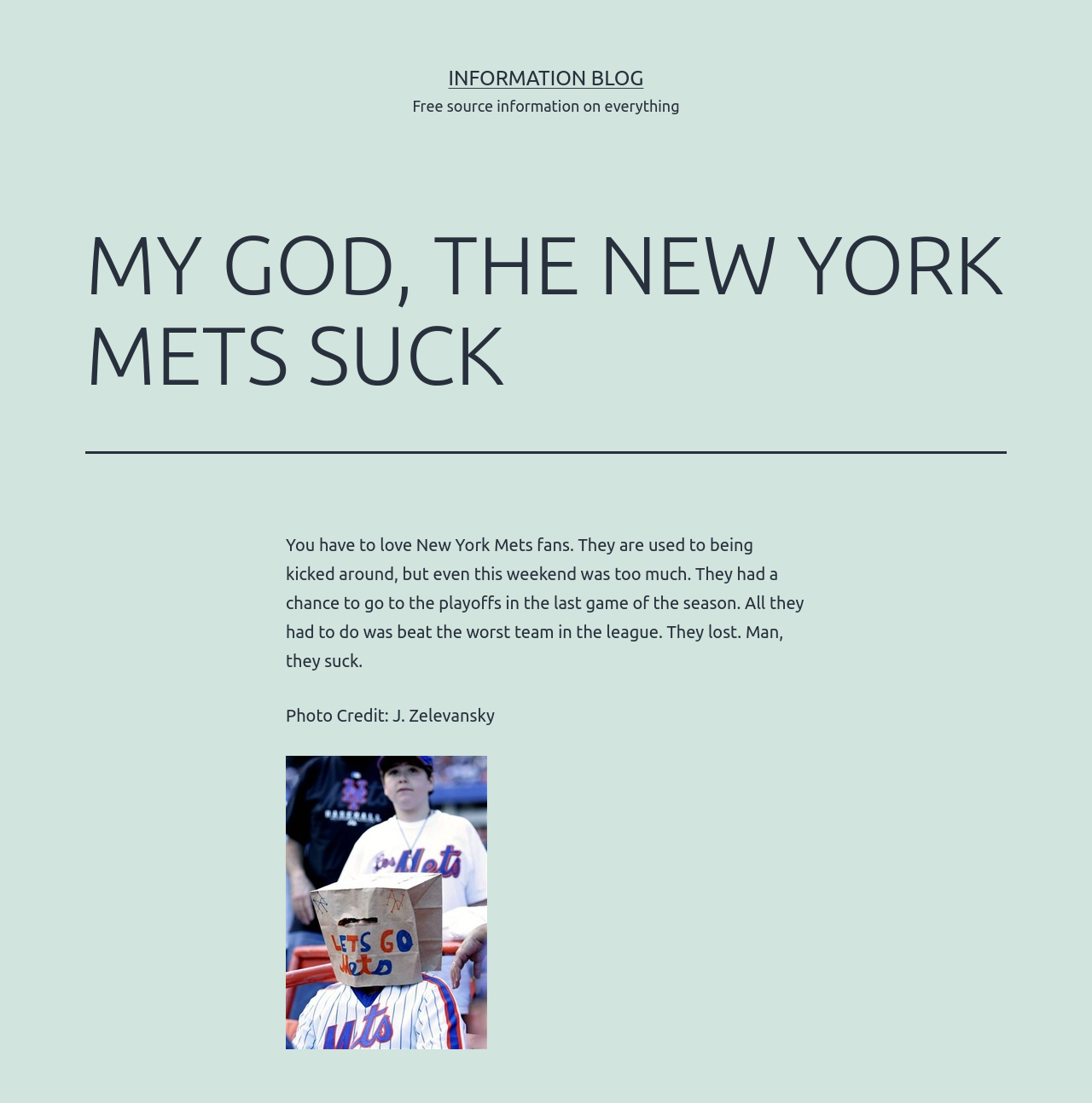Answer this question using a single word or a brief phrase:
What was the team's recent performance?

Lost to the worst team